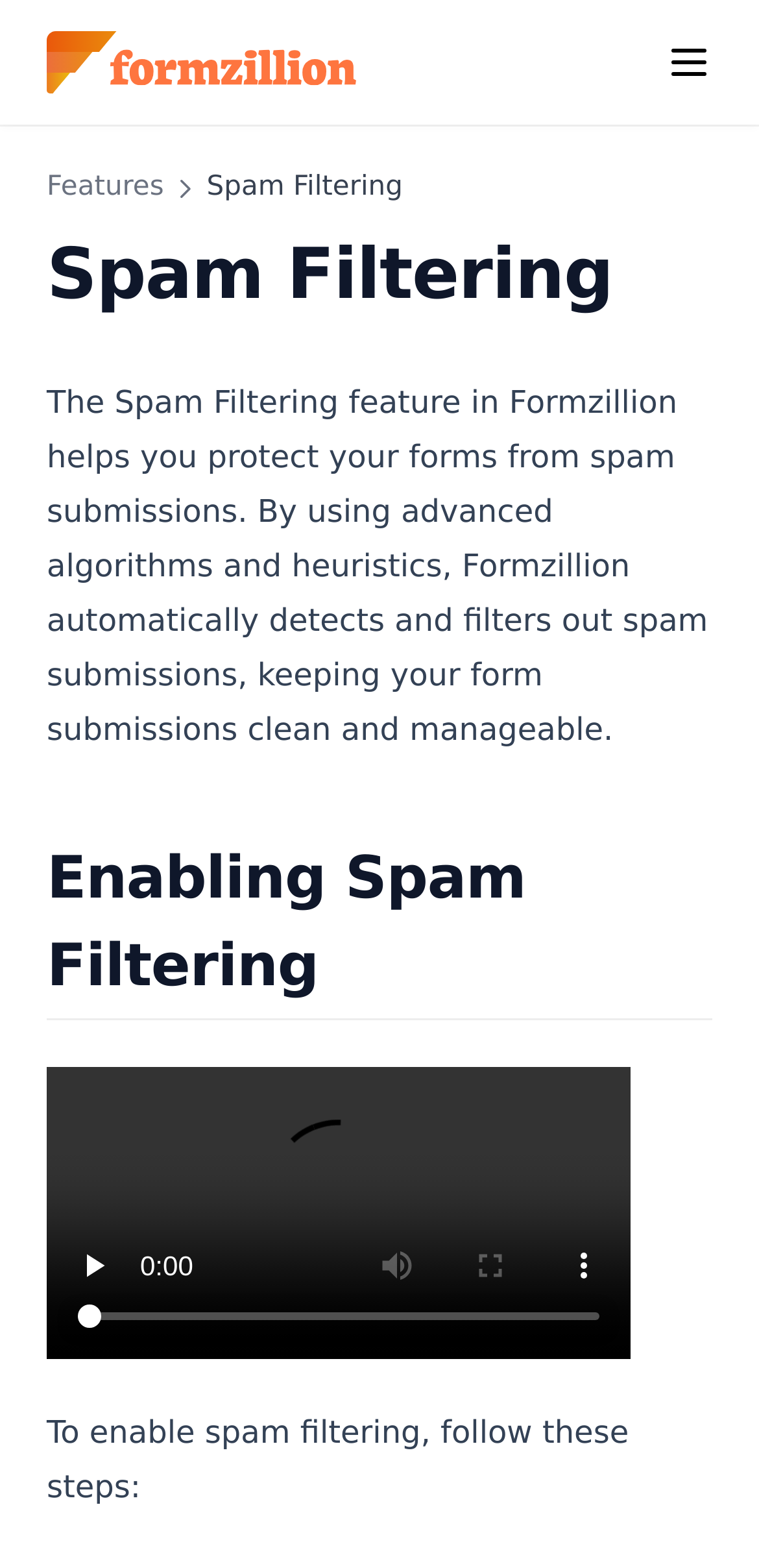What is the main feature of Formzillion?
Using the screenshot, give a one-word or short phrase answer.

Spam Filtering